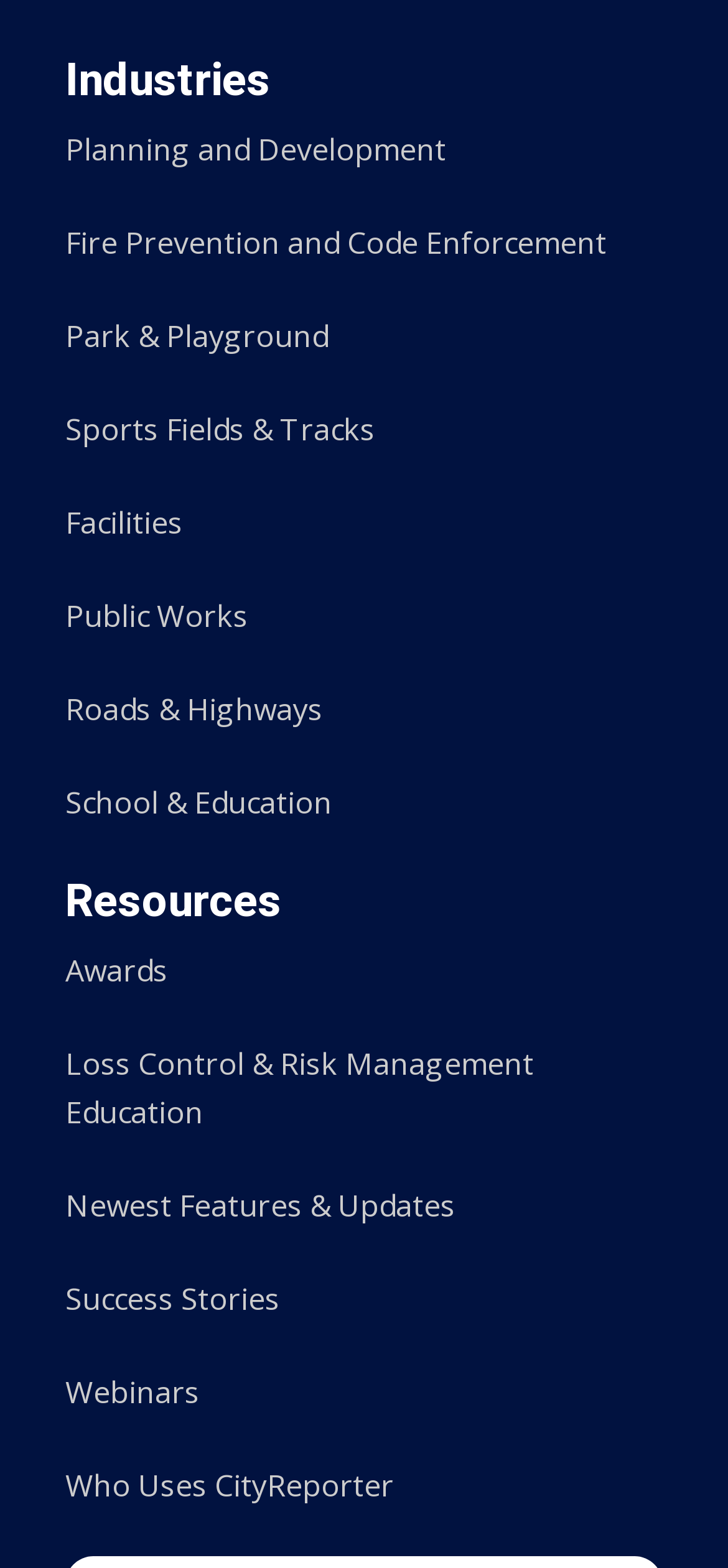Please specify the bounding box coordinates of the clickable region necessary for completing the following instruction: "Check out Newest Features & Updates". The coordinates must consist of four float numbers between 0 and 1, i.e., [left, top, right, bottom].

[0.09, 0.756, 0.626, 0.782]